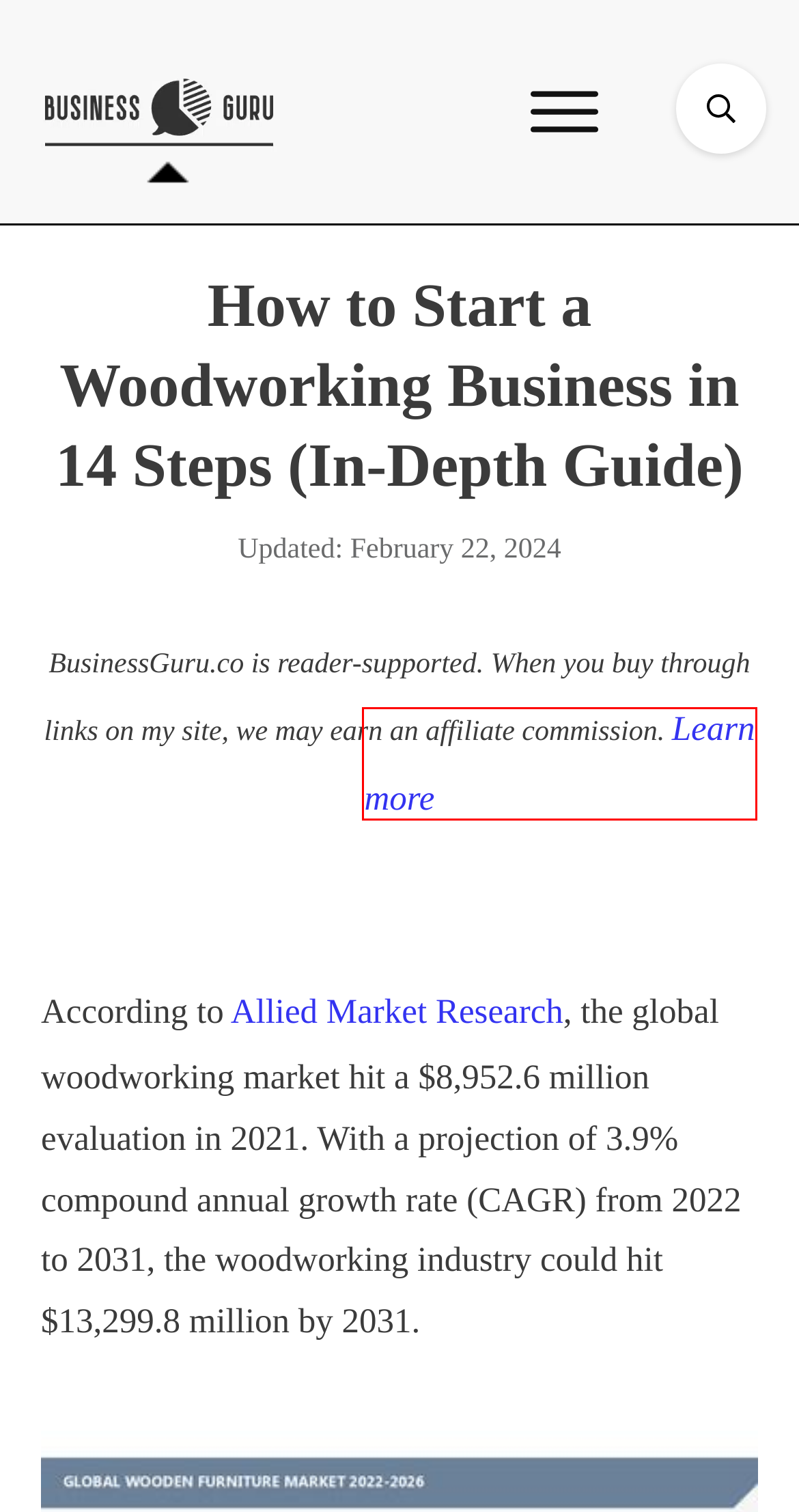Examine the screenshot of the webpage, noting the red bounding box around a UI element. Pick the webpage description that best matches the new page after the element in the red bounding box is clicked. Here are the candidates:
A. Business Phone Numbers: International, Local, Toll-Free & More
B. VistaPrint Official Website: Online Printing Services
C. How to Start a Shoe Business in 14 Steps (In-Depth Guide)
D. Affiliate Disclosure - BusinessGuru.co
E. Northwest Woodworkers Association
F. How to Start a Bamboo Clothing Business in 14 Steps (In-Depth Guide)
G. How to Start a Dog Clothing Business in 14 Steps (In-Depth Guide)
H. Nextdoor

D